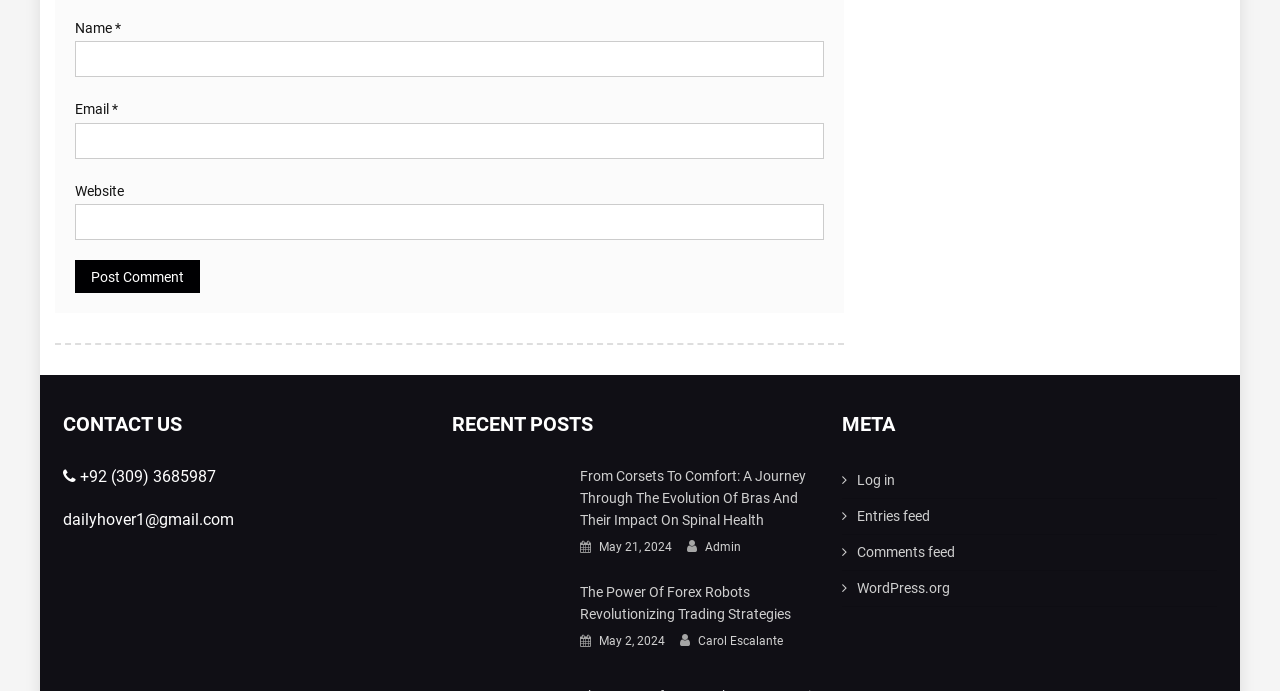Identify the bounding box for the UI element specified in this description: "parent_node: Name * name="author"". The coordinates must be four float numbers between 0 and 1, formatted as [left, top, right, bottom].

[0.059, 0.06, 0.644, 0.112]